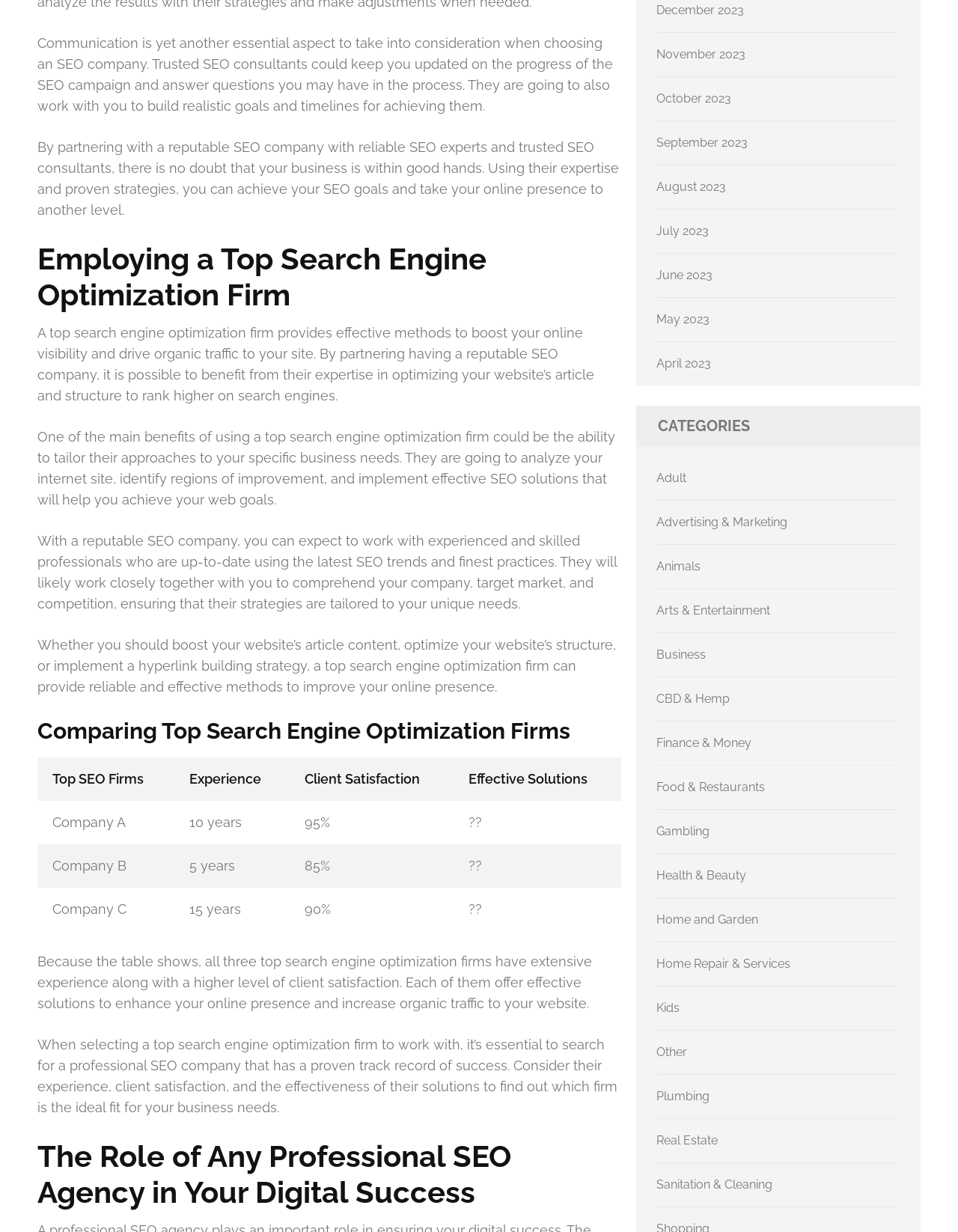Give a concise answer using one word or a phrase to the following question:
What is the main topic of the webpage?

SEO companies